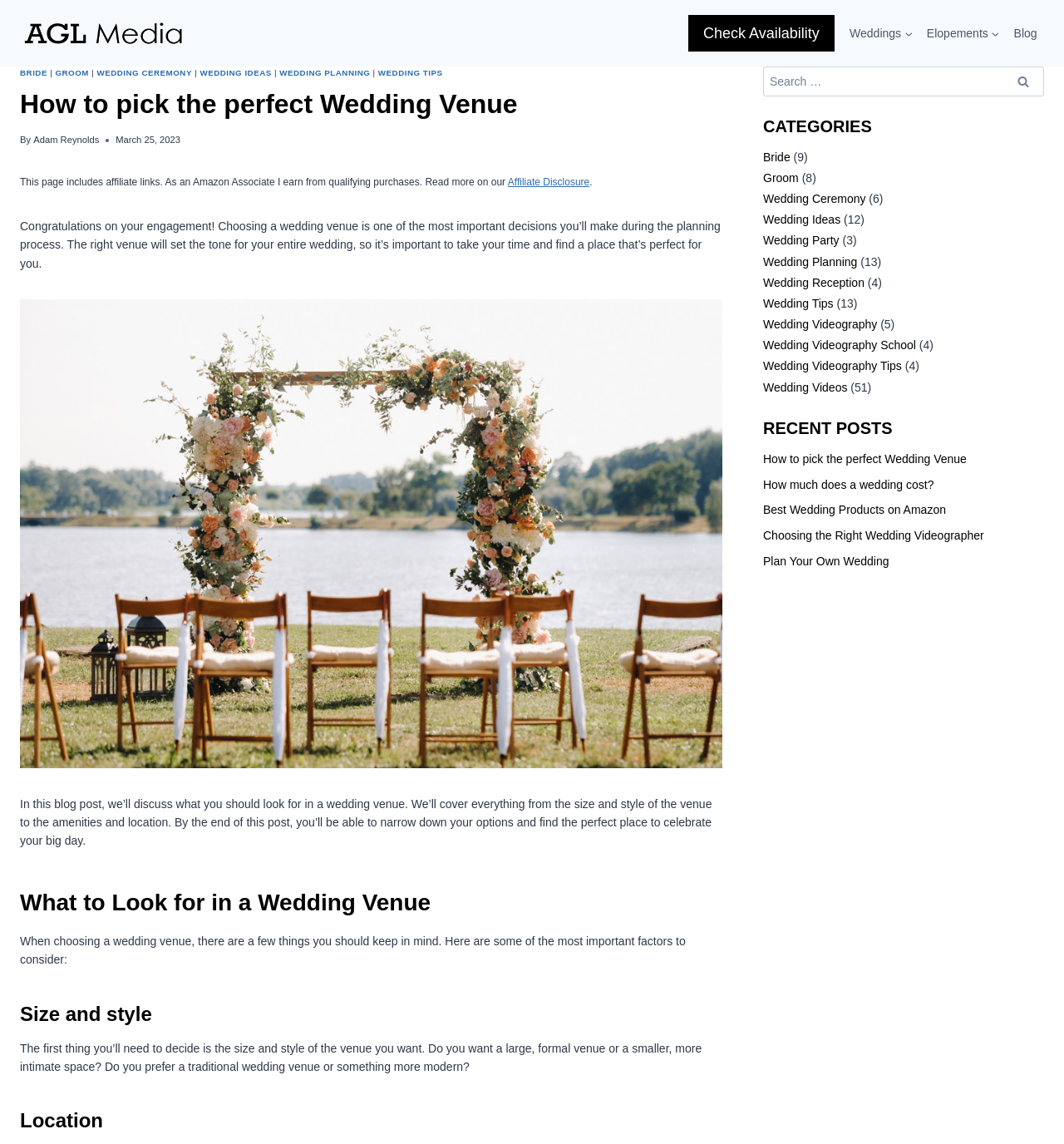Using the elements shown in the image, answer the question comprehensively: How many categories are listed?

The categories are listed under the heading 'CATEGORIES' and they include 'Bride', 'Groom', 'Wedding Ceremony', 'Wedding Ideas', 'Wedding Party', 'Wedding Planning', 'Wedding Reception', 'Wedding Tips', and 'Wedding Videography', which makes a total of 9 categories.